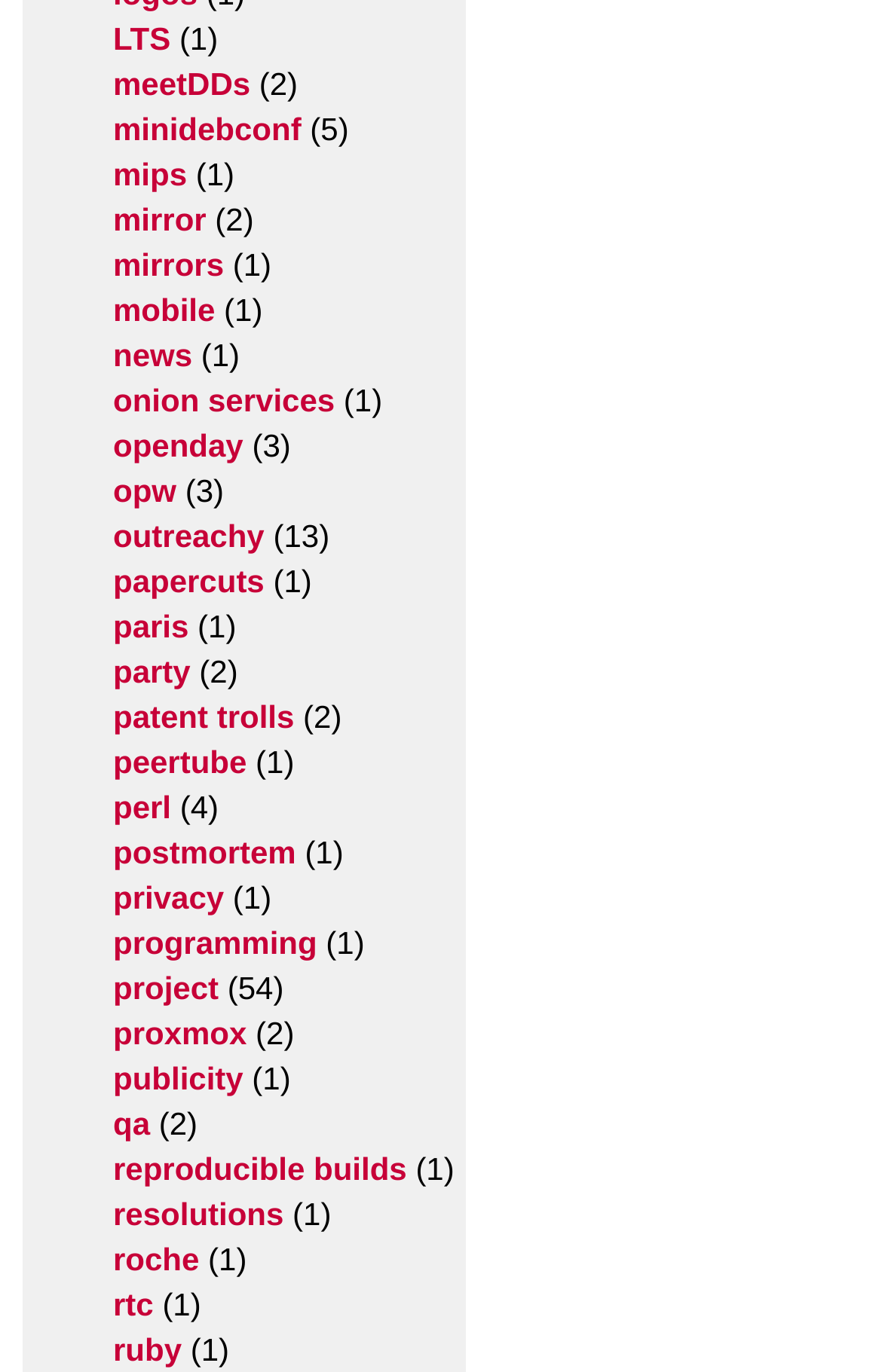What is the first link on the webpage?
Relying on the image, give a concise answer in one word or a brief phrase.

LTS